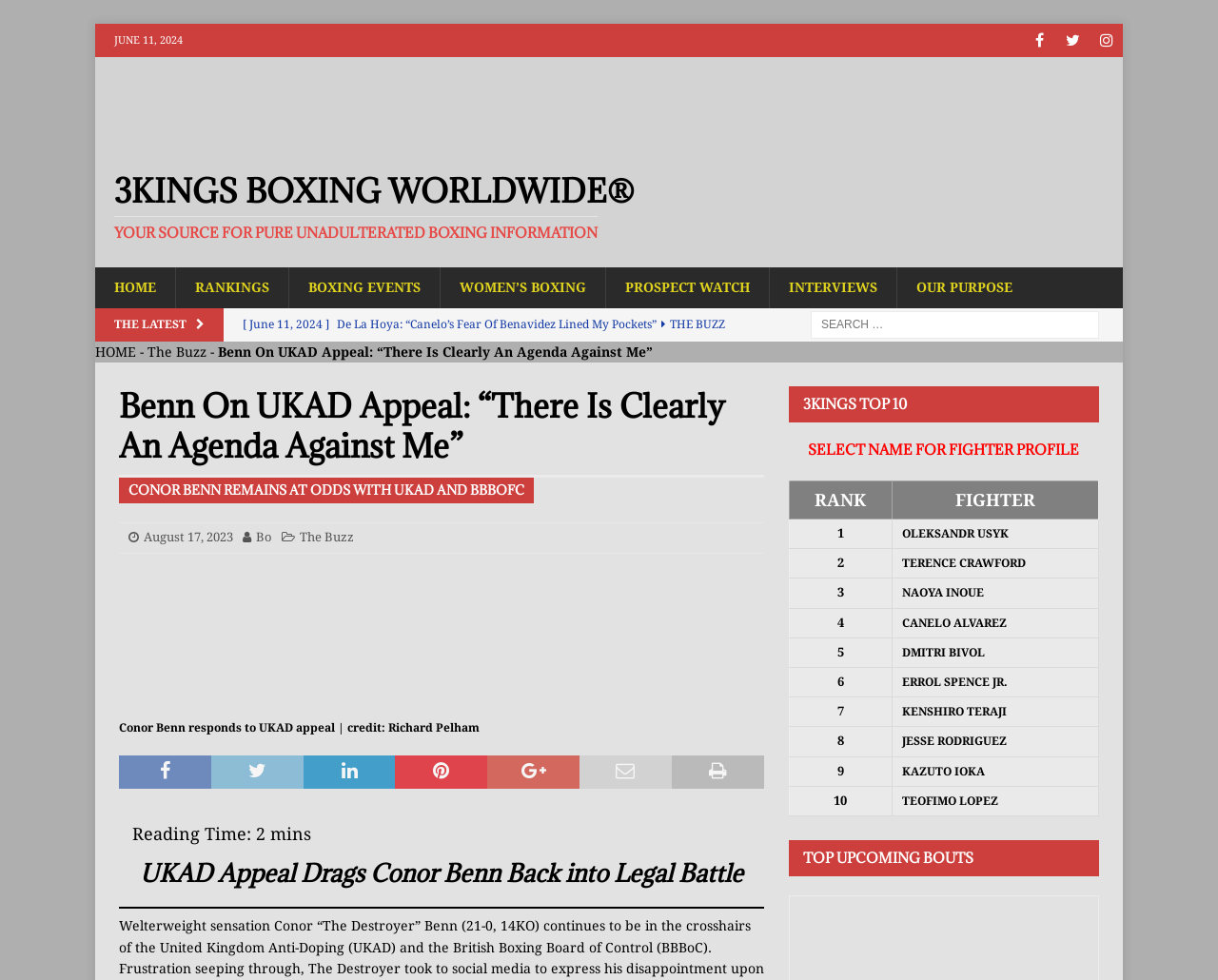Please identify the bounding box coordinates of the element's region that should be clicked to execute the following instruction: "Search for a topic". The bounding box coordinates must be four float numbers between 0 and 1, i.e., [left, top, right, bottom].

[0.666, 0.317, 0.902, 0.345]